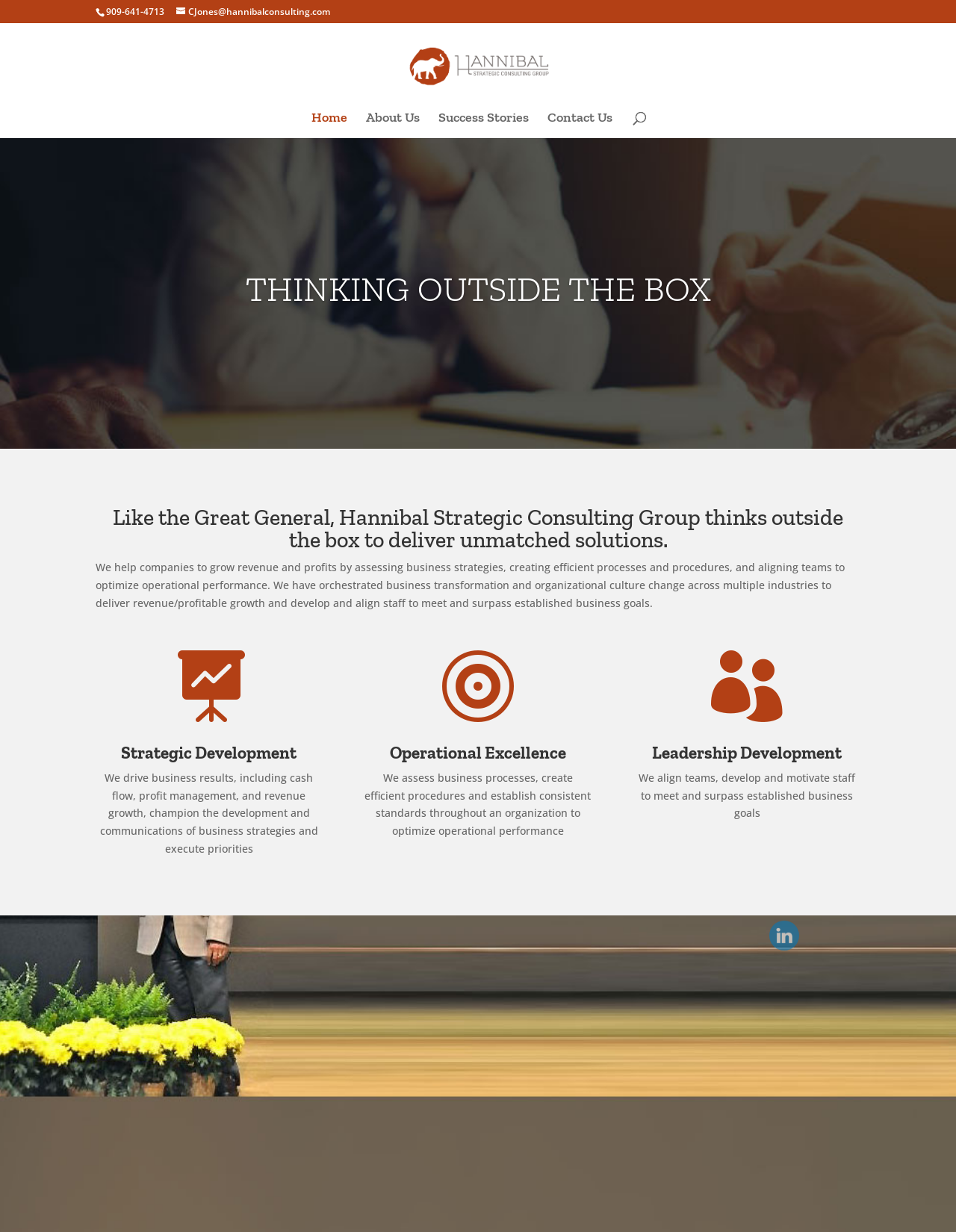Generate the text content of the main heading of the webpage.

Like the Great General, Hannibal Strategic Consulting Group thinks outside the box to deliver unmatched solutions.